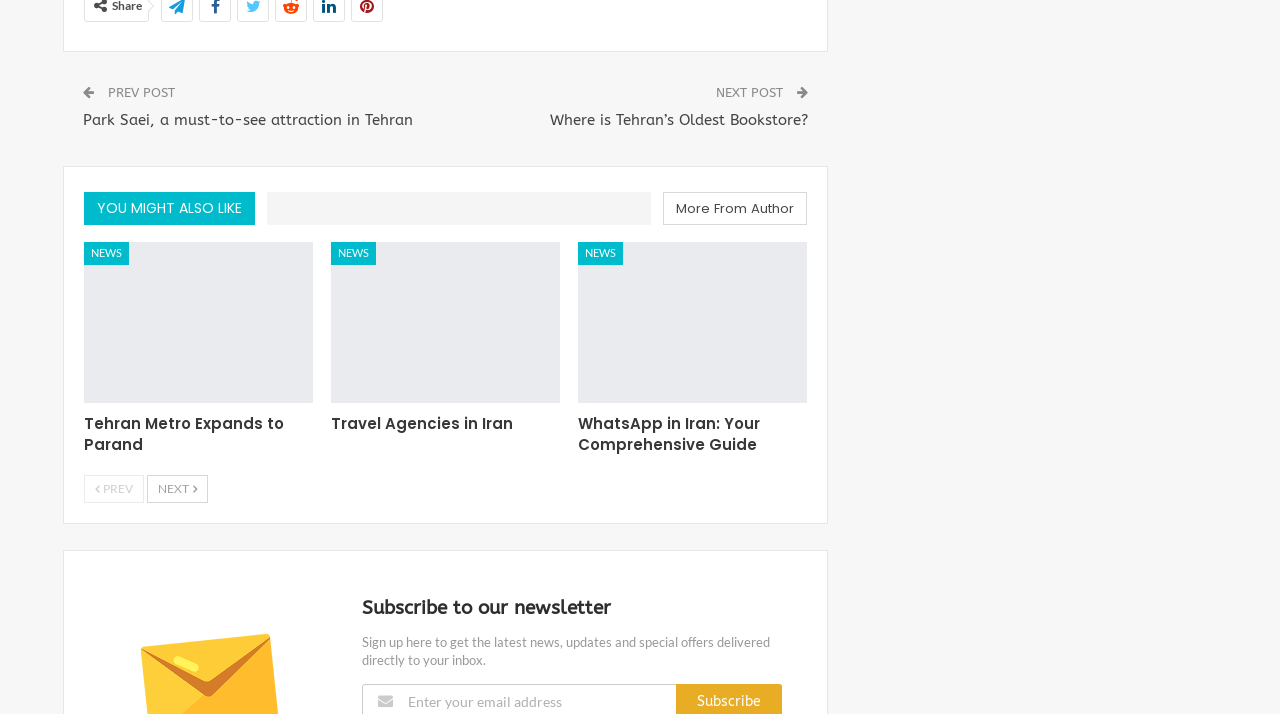Pinpoint the bounding box coordinates of the area that should be clicked to complete the following instruction: "Sign up for the latest news and updates". The coordinates must be given as four float numbers between 0 and 1, i.e., [left, top, right, bottom].

[0.283, 0.888, 0.601, 0.936]